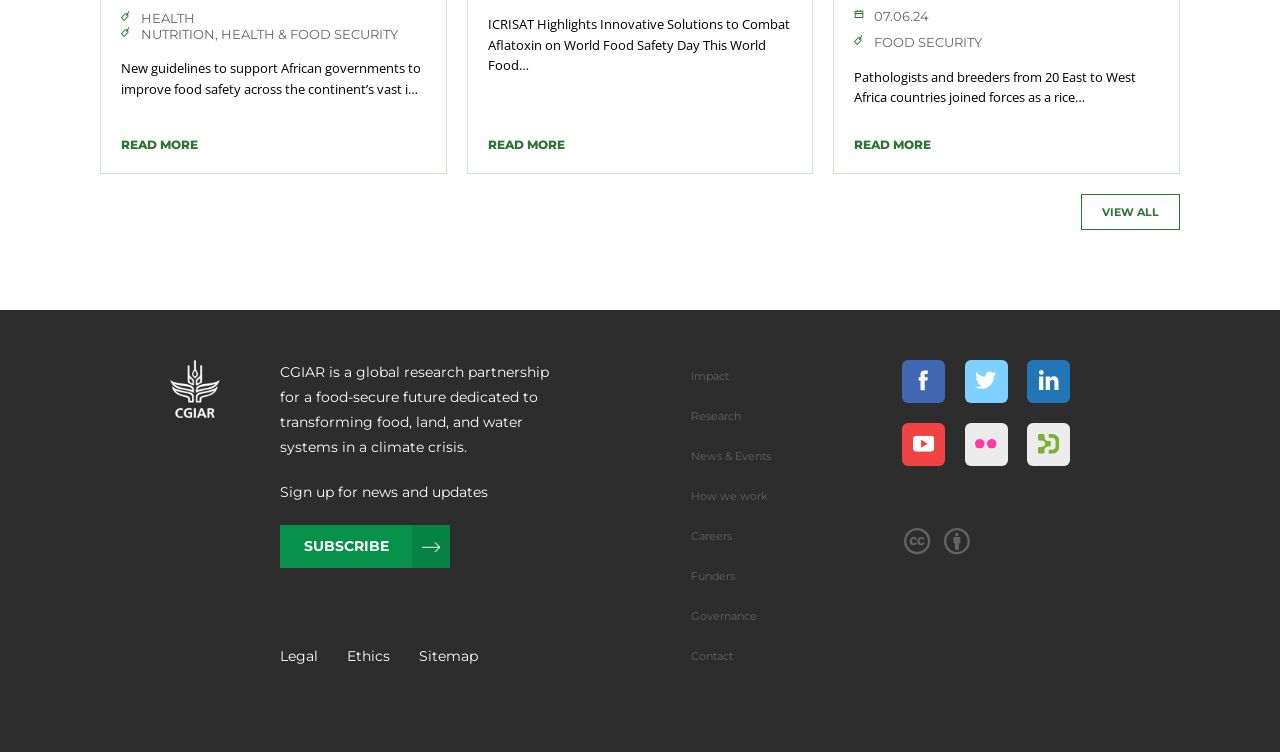Find the bounding box coordinates of the element I should click to carry out the following instruction: "Read more about food security".

[0.667, 0.182, 0.728, 0.202]